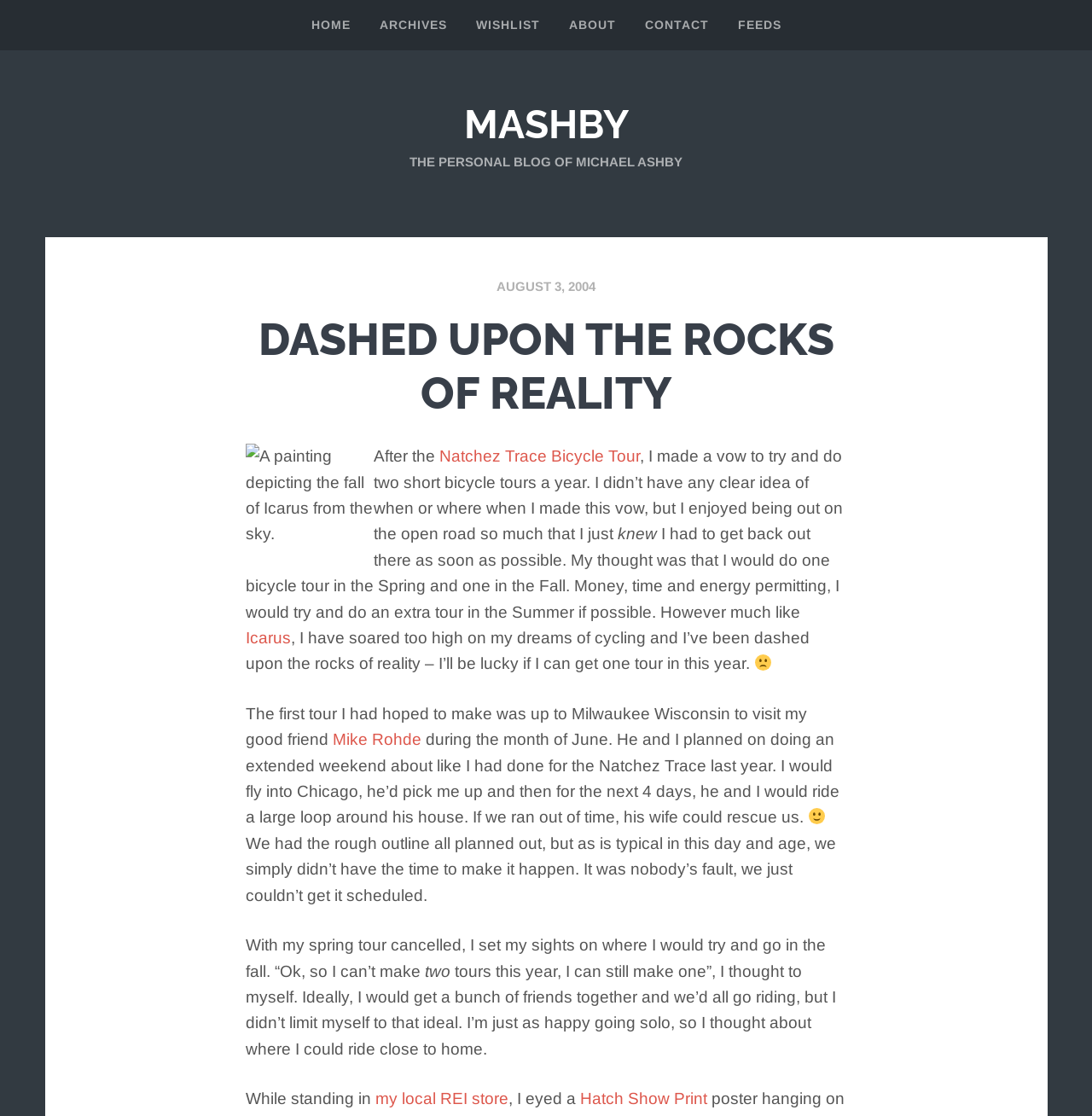Who is the author's friend mentioned in the blog post?
Using the image as a reference, answer the question in detail.

The author's friend mentioned in the blog post can be found in the link element 'Mike Rohde' which is a child of the StaticText element with bounding box coordinates [0.304, 0.655, 0.386, 0.671].